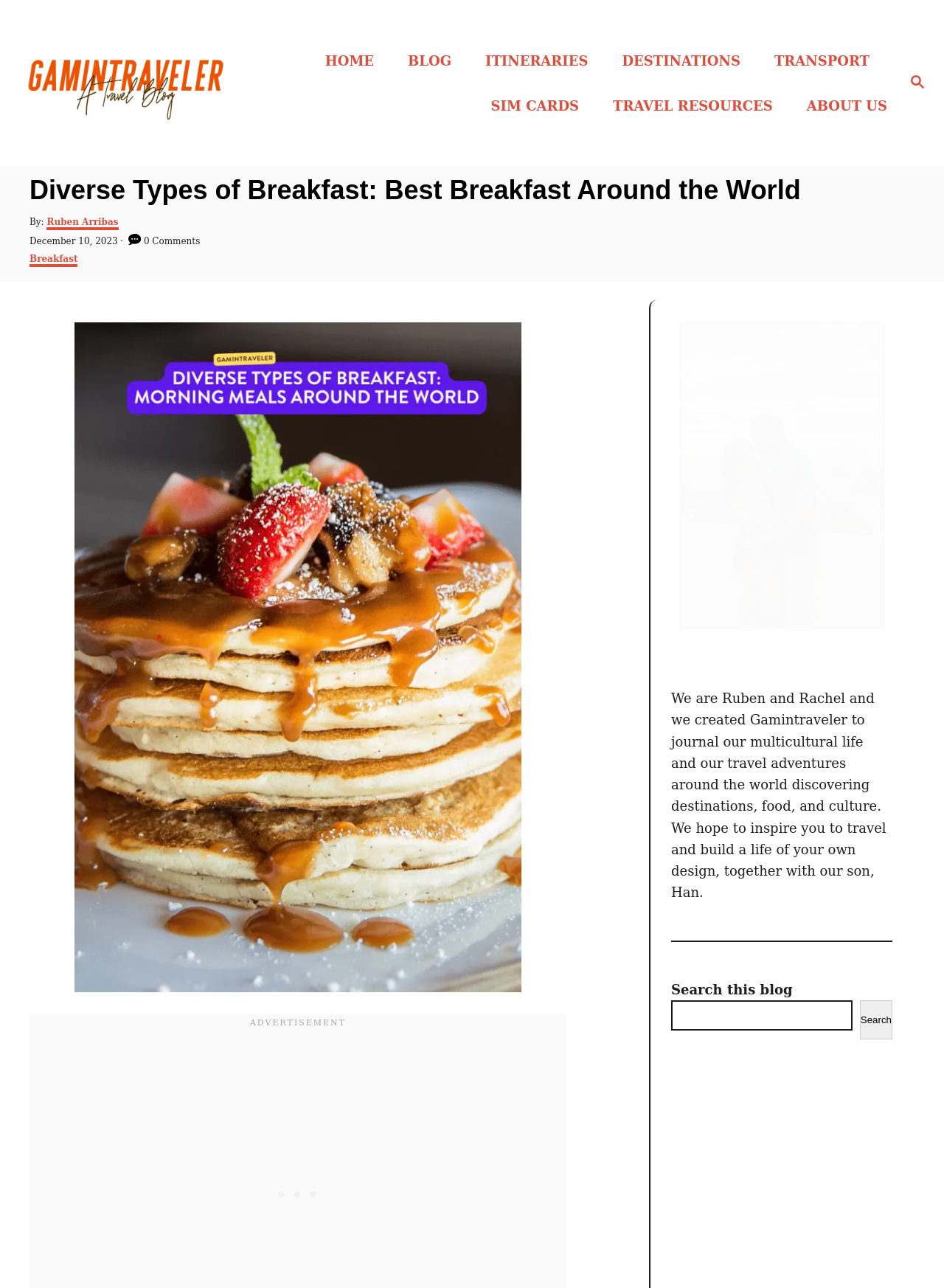Refer to the screenshot and answer the following question in detail:
What is the name of the website?

I found the name of the website by looking at the link 'Gamintraveler' at the top left corner of the webpage, which is likely to be the website's logo or name.